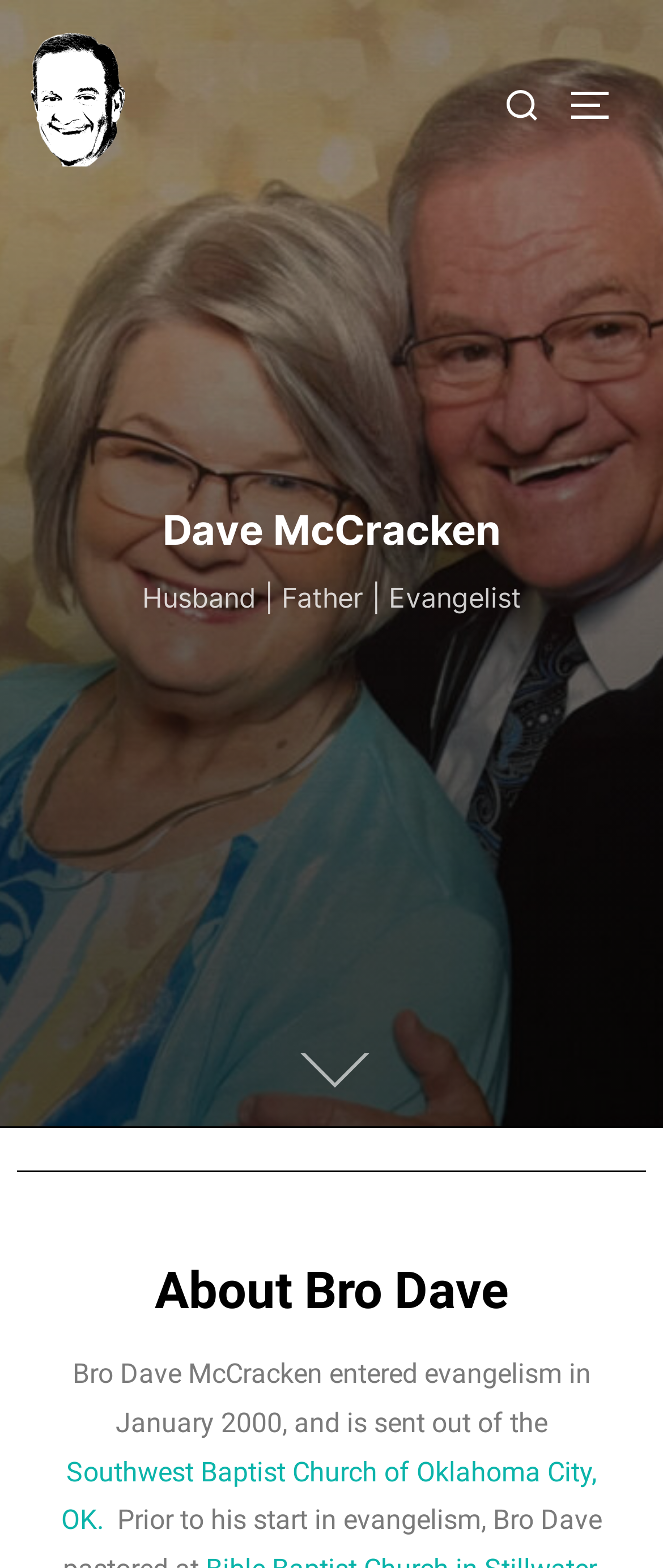Offer an extensive depiction of the webpage and its key elements.

The webpage is about Dave McCracken, an evangelist. At the top left, there is a link and an image, both labeled "Dave McCracken", which likely serve as a logo or profile picture. To the right of these elements, there are two buttons: an expandable button with no label, and another button labeled "TOGGLE SIDEBAR & NAVIGATION".

Below these top elements, there is a layout table that occupies the majority of the page. Within this table, there is a heading that reads "Dave McCracken", accompanied by a link with the same label. Below this heading, there is a static text that describes Dave McCracken as a "Husband | Father | Evangelist".

Further down the page, there is a generic element that instructs the user to "Scroll down to content". Below this element, there is a heading that reads "About Bro Dave", which is followed by a static text that provides a brief biography of Dave McCracken, mentioning that he entered evangelism in January 2000 and is sent out of the Southwest Baptist Church of Oklahoma City, OK. The biography is concluded with a link to the church's website.